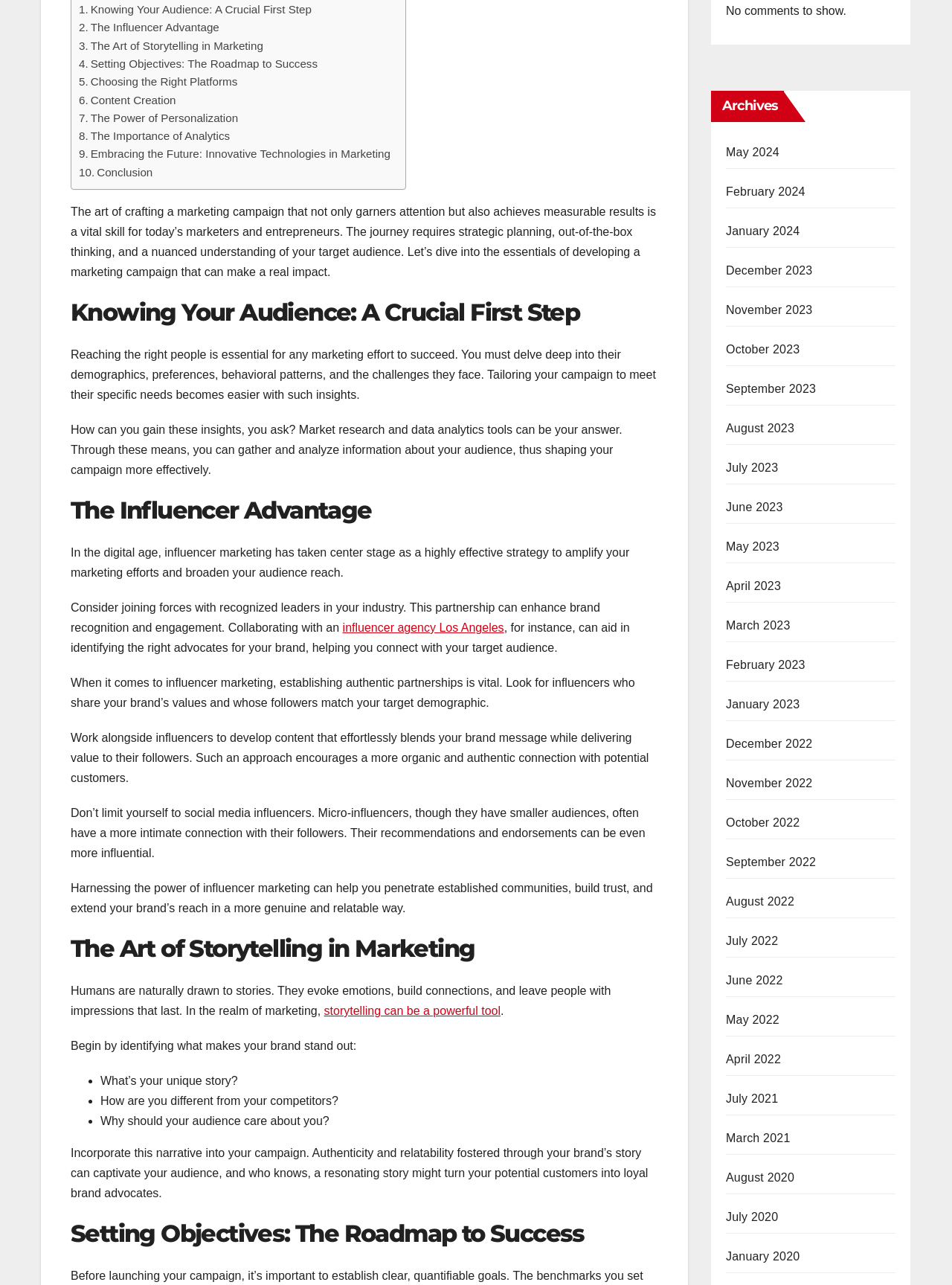Determine the bounding box coordinates for the HTML element described here: "June 2022".

[0.762, 0.758, 0.822, 0.768]